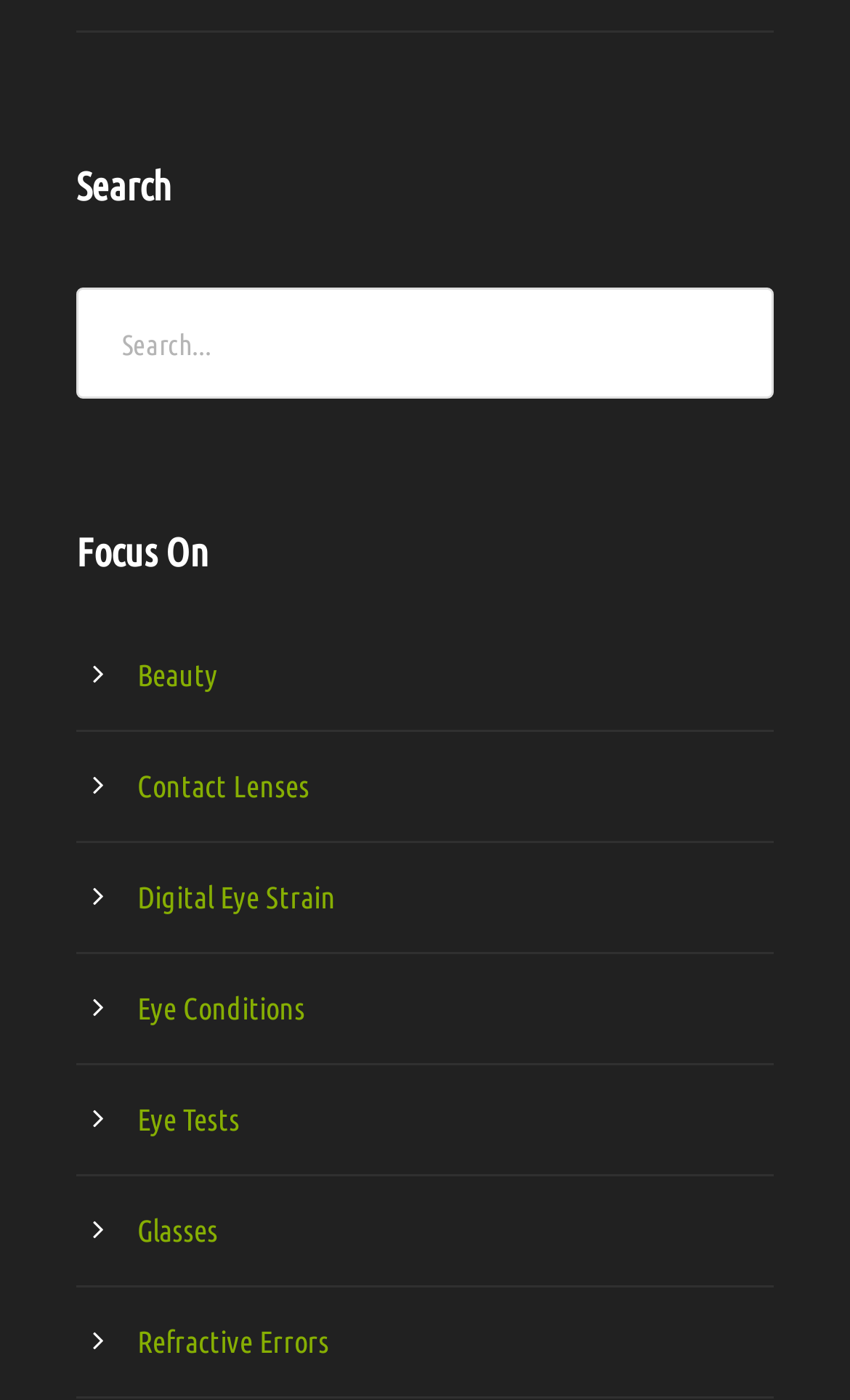Identify the bounding box coordinates of the element to click to follow this instruction: 'explore digital eye strain'. Ensure the coordinates are four float values between 0 and 1, provided as [left, top, right, bottom].

[0.162, 0.628, 0.395, 0.653]